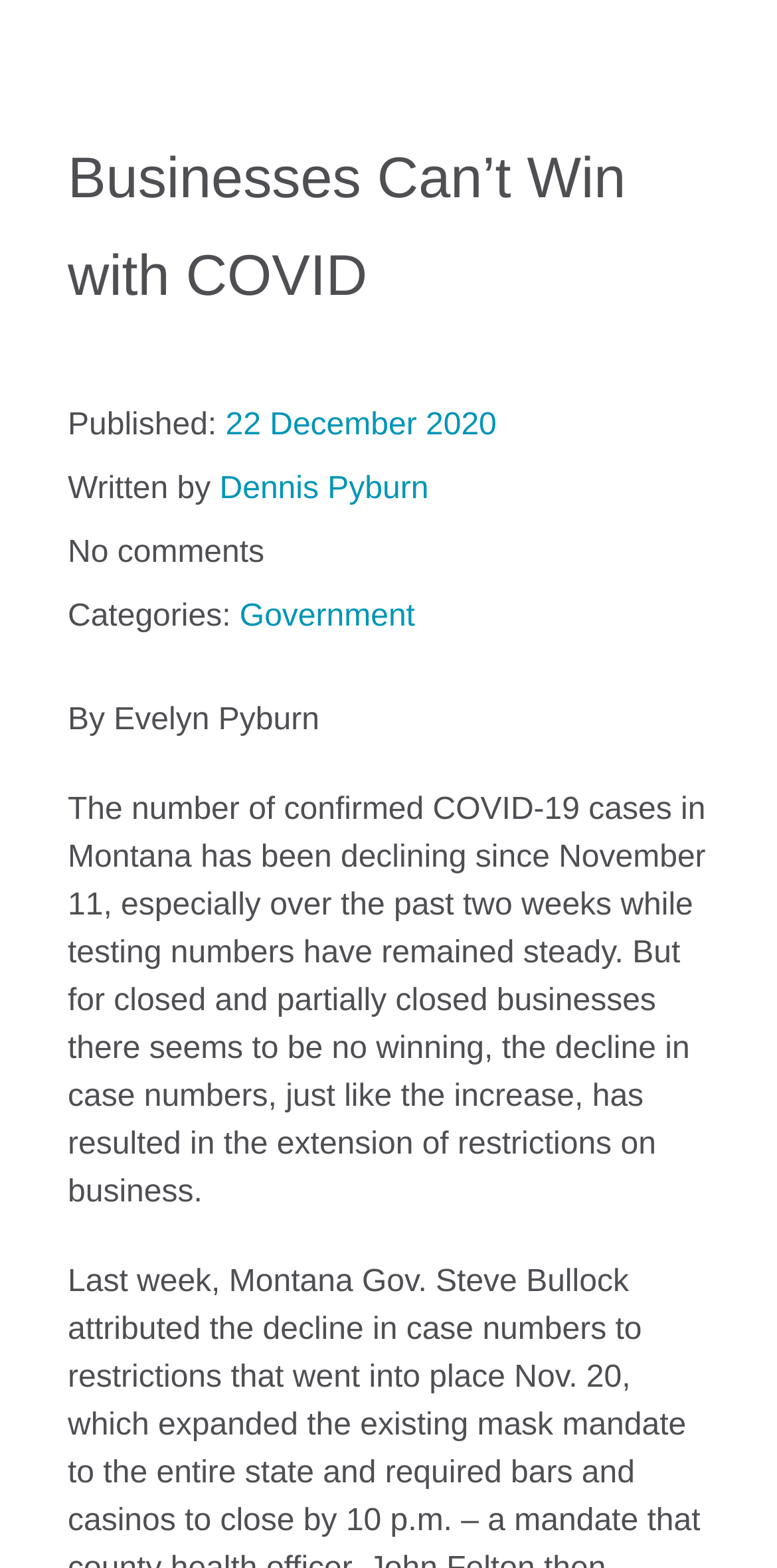Provide a one-word or one-phrase answer to the question:
When was the article published?

22 December 2020